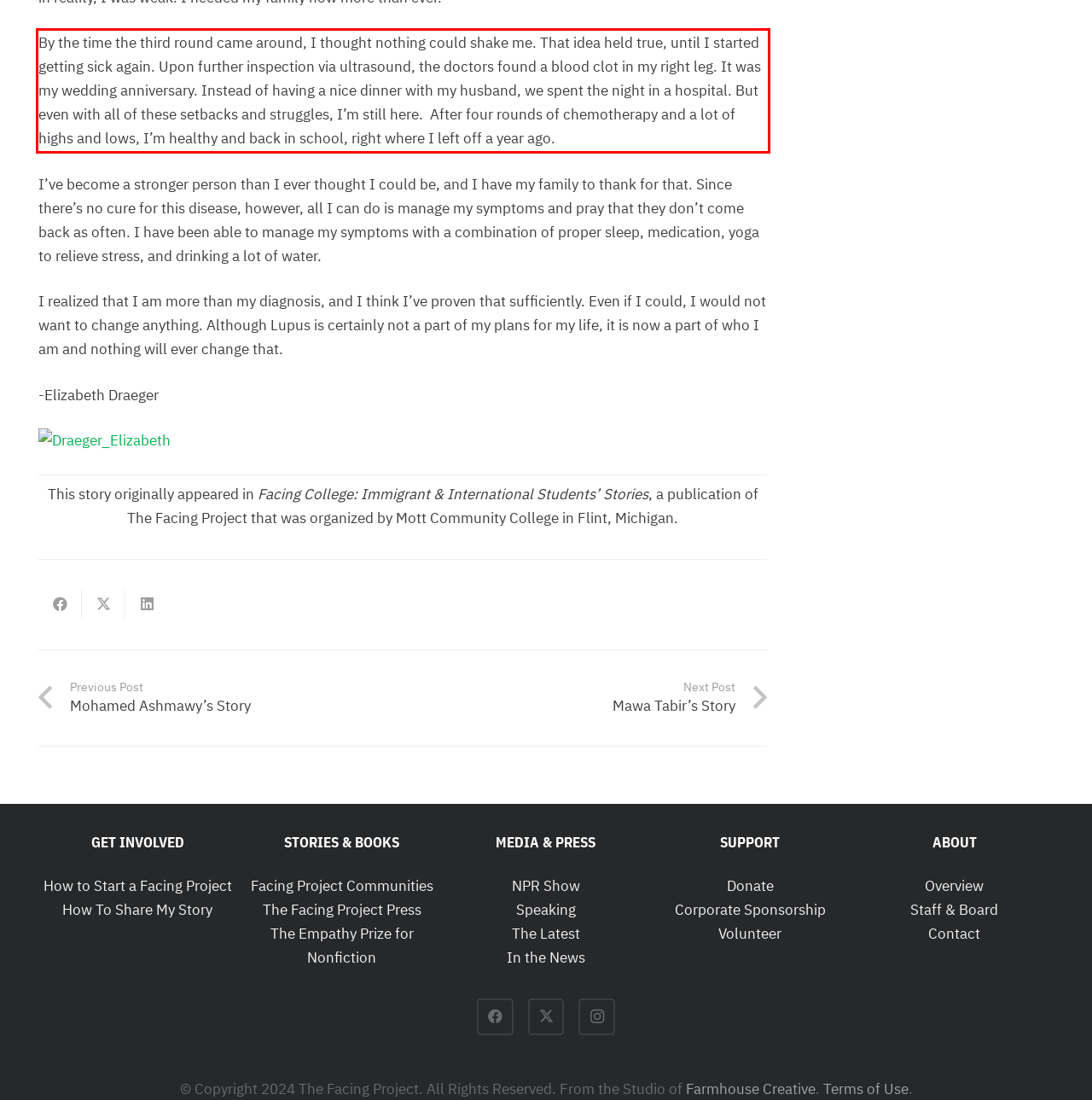Locate the red bounding box in the provided webpage screenshot and use OCR to determine the text content inside it.

By the time the third round came around, I thought nothing could shake me. That idea held true, until I started getting sick again. Upon further inspection via ultrasound, the doctors found a blood clot in my right leg. It was my wedding anniversary. Instead of having a nice dinner with my husband, we spent the night in a hospital. But even with all of these setbacks and struggles, I’m still here. After four rounds of chemotherapy and a lot of highs and lows, I’m healthy and back in school, right where I left off a year ago.